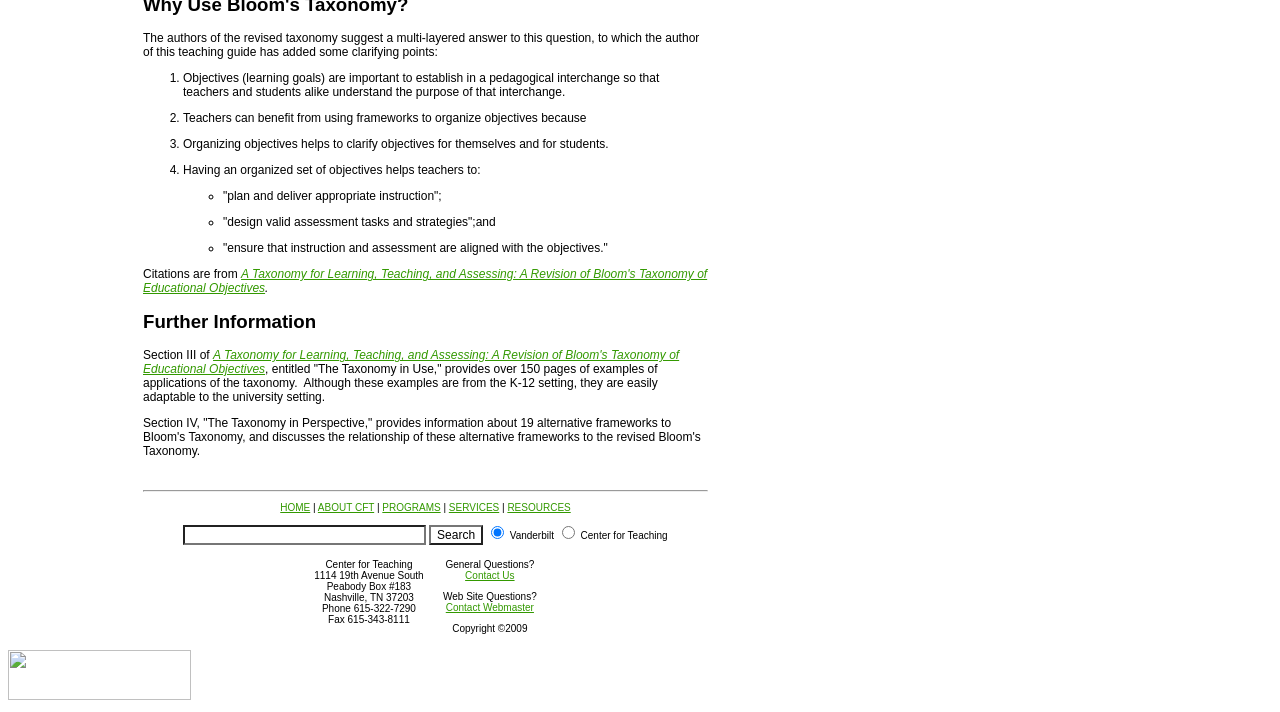Identify the coordinates of the bounding box for the element that must be clicked to accomplish the instruction: "Click the 'RESOURCES' link".

[0.396, 0.705, 0.446, 0.721]